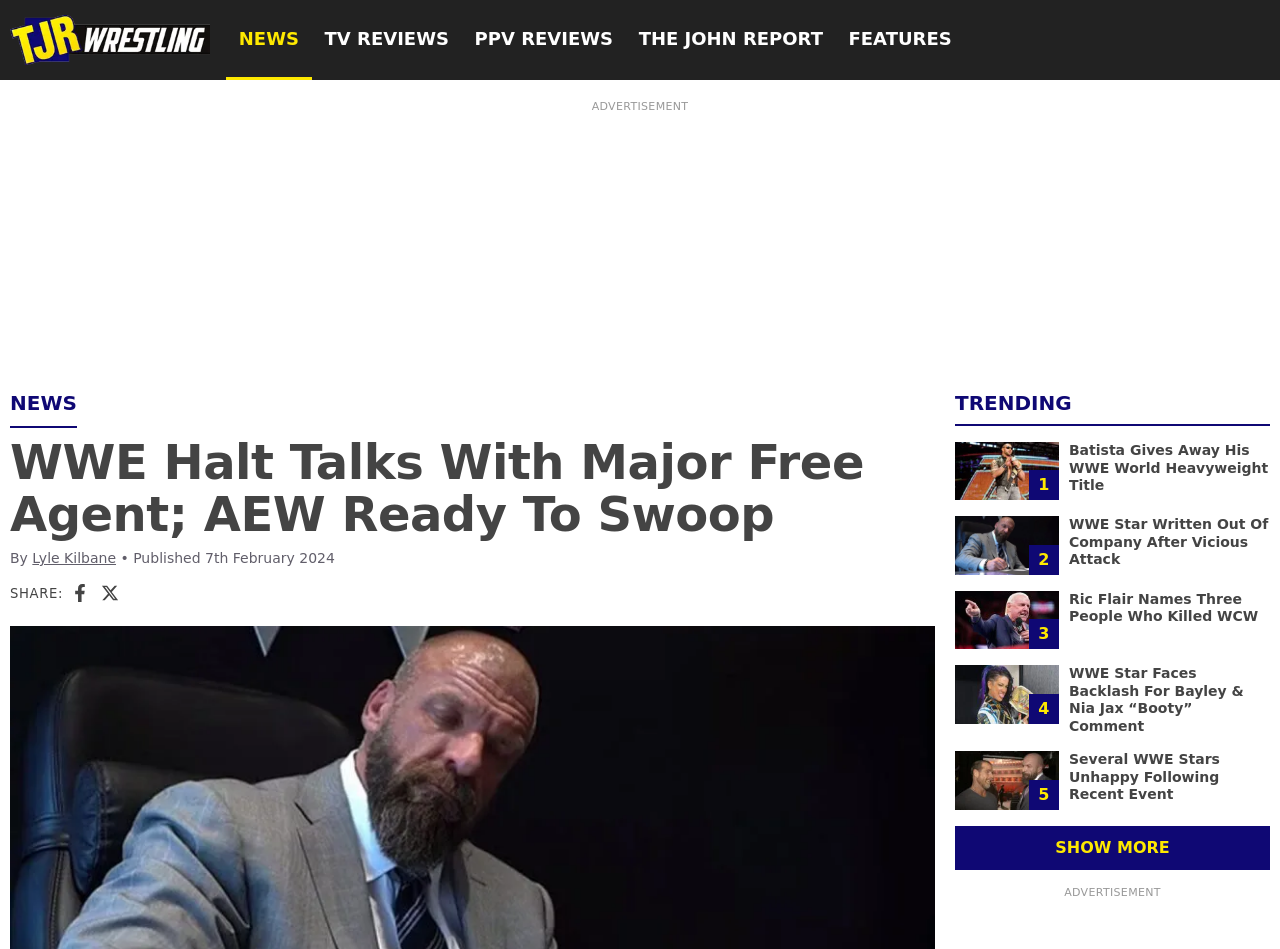Please find the bounding box coordinates of the element that you should click to achieve the following instruction: "Click on the Facebook share button". The coordinates should be presented as four float numbers between 0 and 1: [left, top, right, bottom].

[0.056, 0.614, 0.07, 0.634]